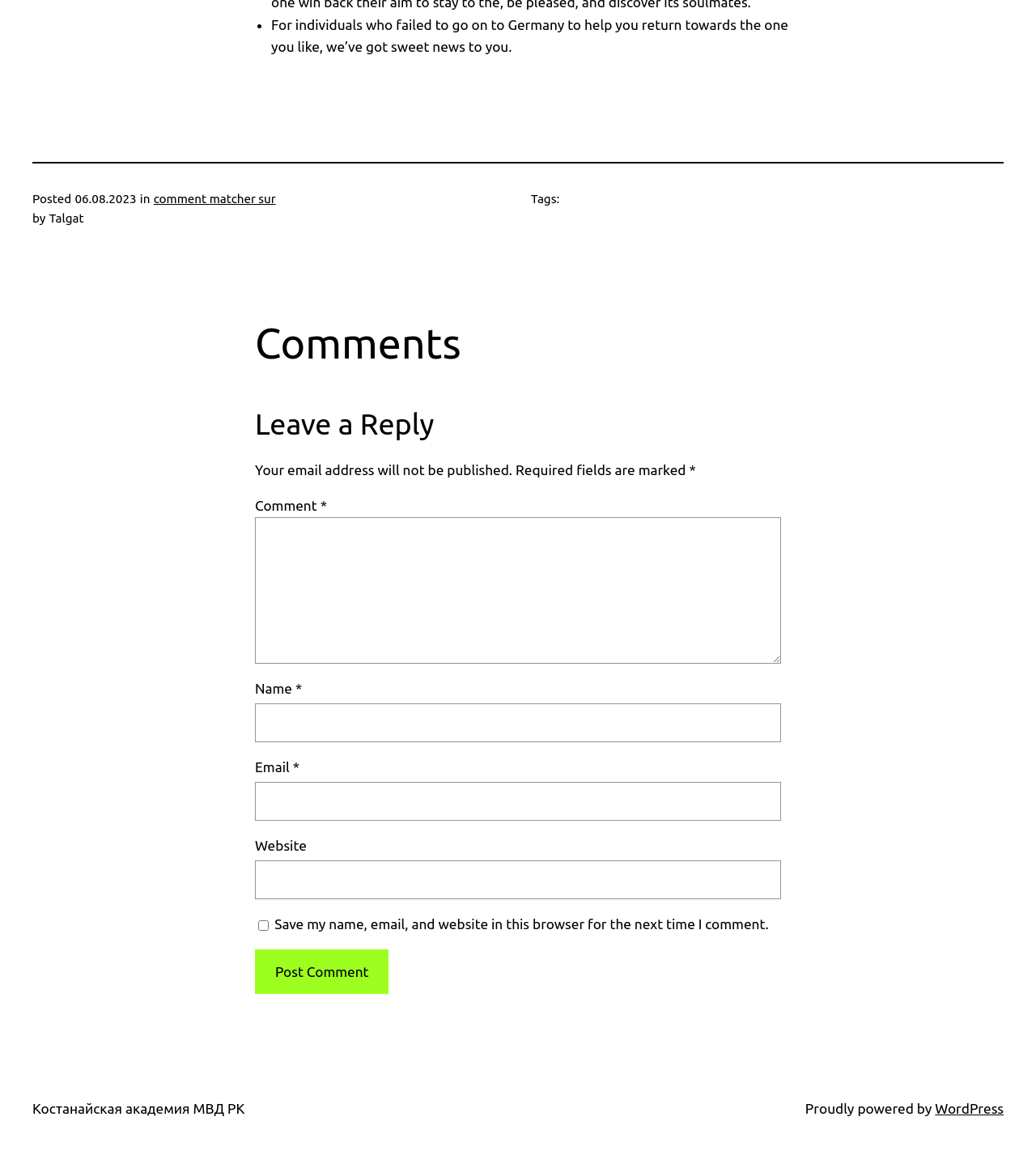Find the bounding box coordinates of the area that needs to be clicked in order to achieve the following instruction: "Visit the website of Костанайская академия МВД РК". The coordinates should be specified as four float numbers between 0 and 1, i.e., [left, top, right, bottom].

[0.031, 0.953, 0.236, 0.966]